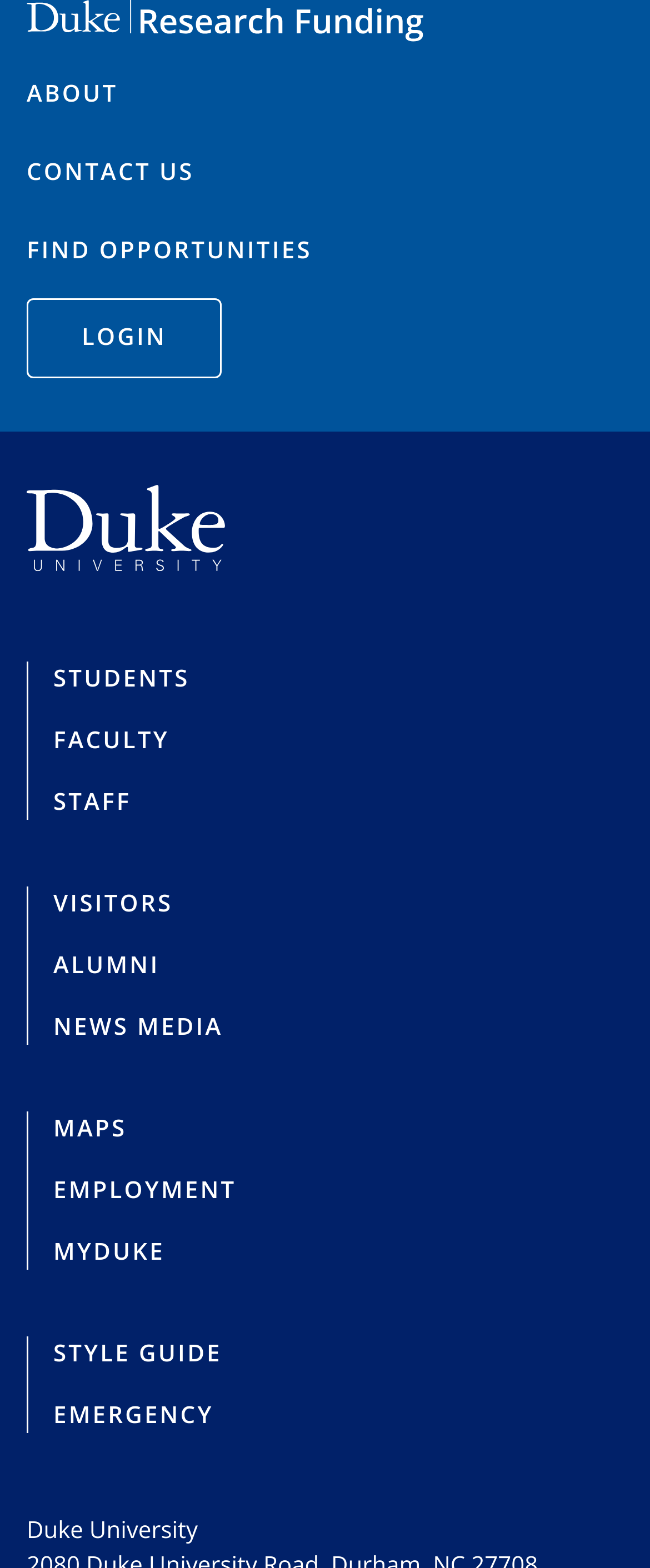Please find the bounding box coordinates of the element that must be clicked to perform the given instruction: "explore FIND OPPORTUNITIES". The coordinates should be four float numbers from 0 to 1, i.e., [left, top, right, bottom].

[0.041, 0.14, 0.48, 0.181]